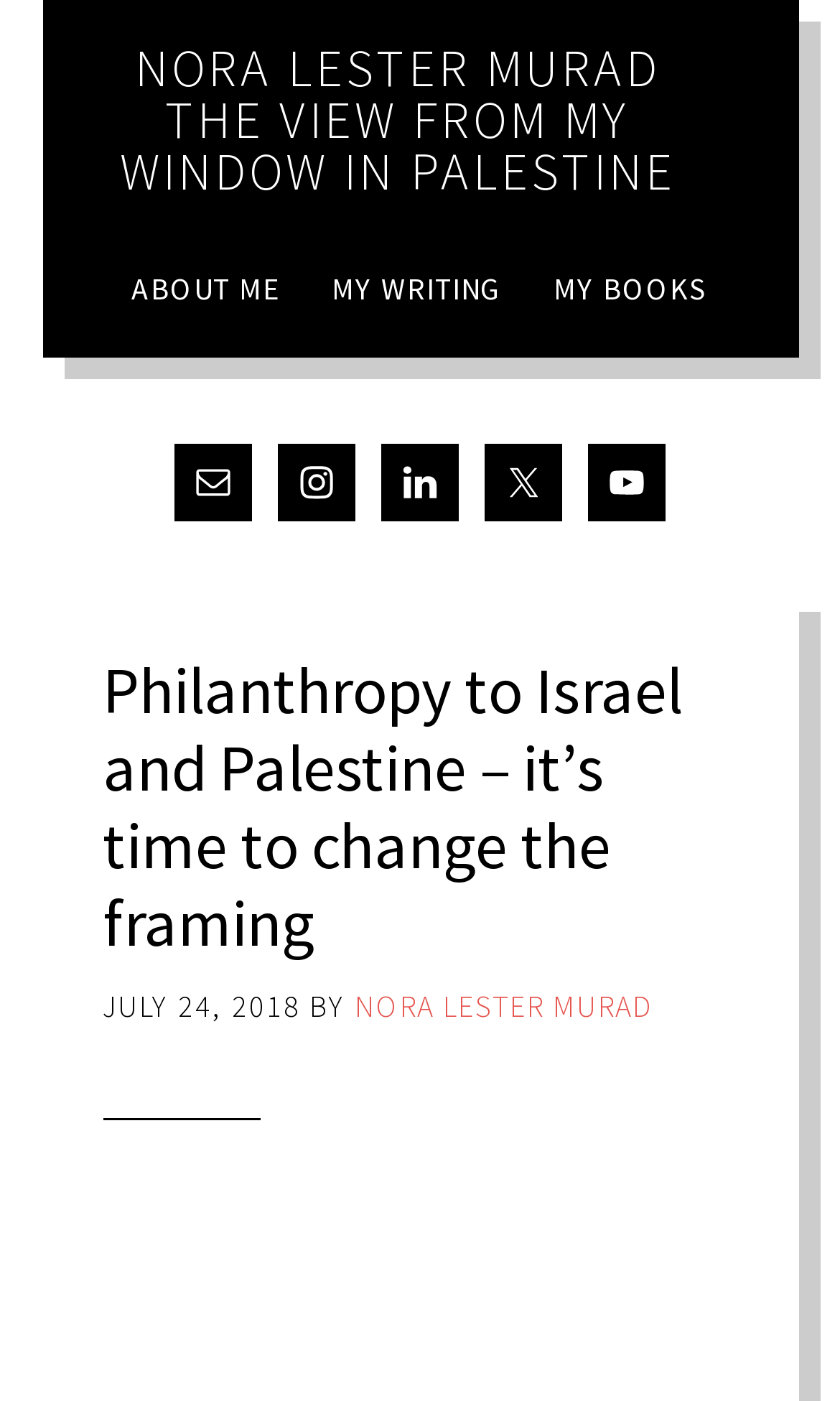Refer to the image and answer the question with as much detail as possible: How many social media links are there?

I counted the number of social media links by looking at the links and images with text 'Email', 'Instagram', 'LinkedIn', 'Twitter', and 'YouTube'.